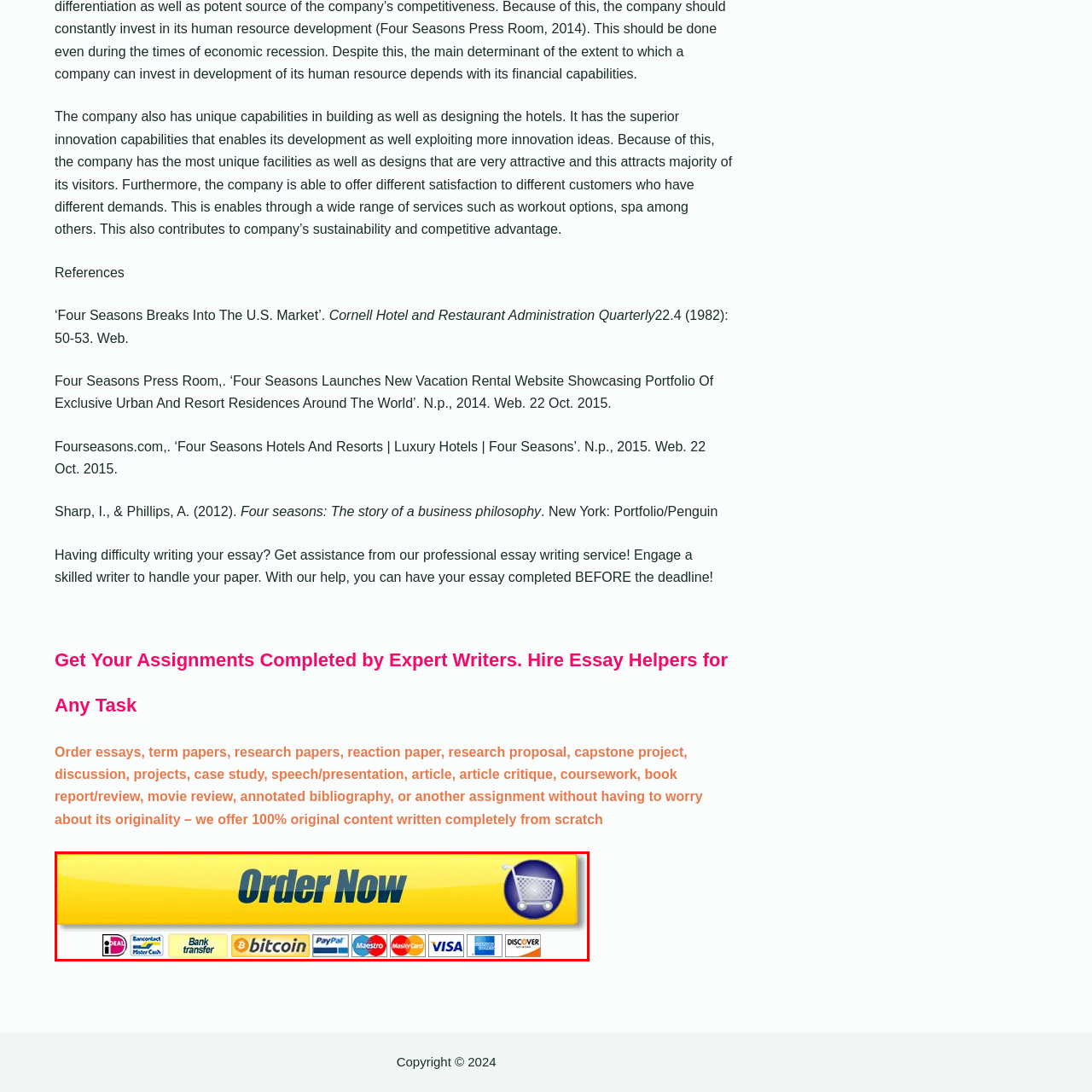Focus on the section within the red boundary and provide a detailed description.

The image features a prominent "Order Now" button, designed in a bold and vibrant yellow color, conveying urgency and encouragement for immediate action. The text is displayed in a large, dark blue font, making it highly legible and striking against the bright background. Below the button, various payment method icons are displayed, including options like PayPal, Bitcoin, and major credit cards, indicating the available means for completing transactions. This setup aims to facilitate a seamless ordering experience for users, enhancing the appeal to engage with the service offered on the webpage.